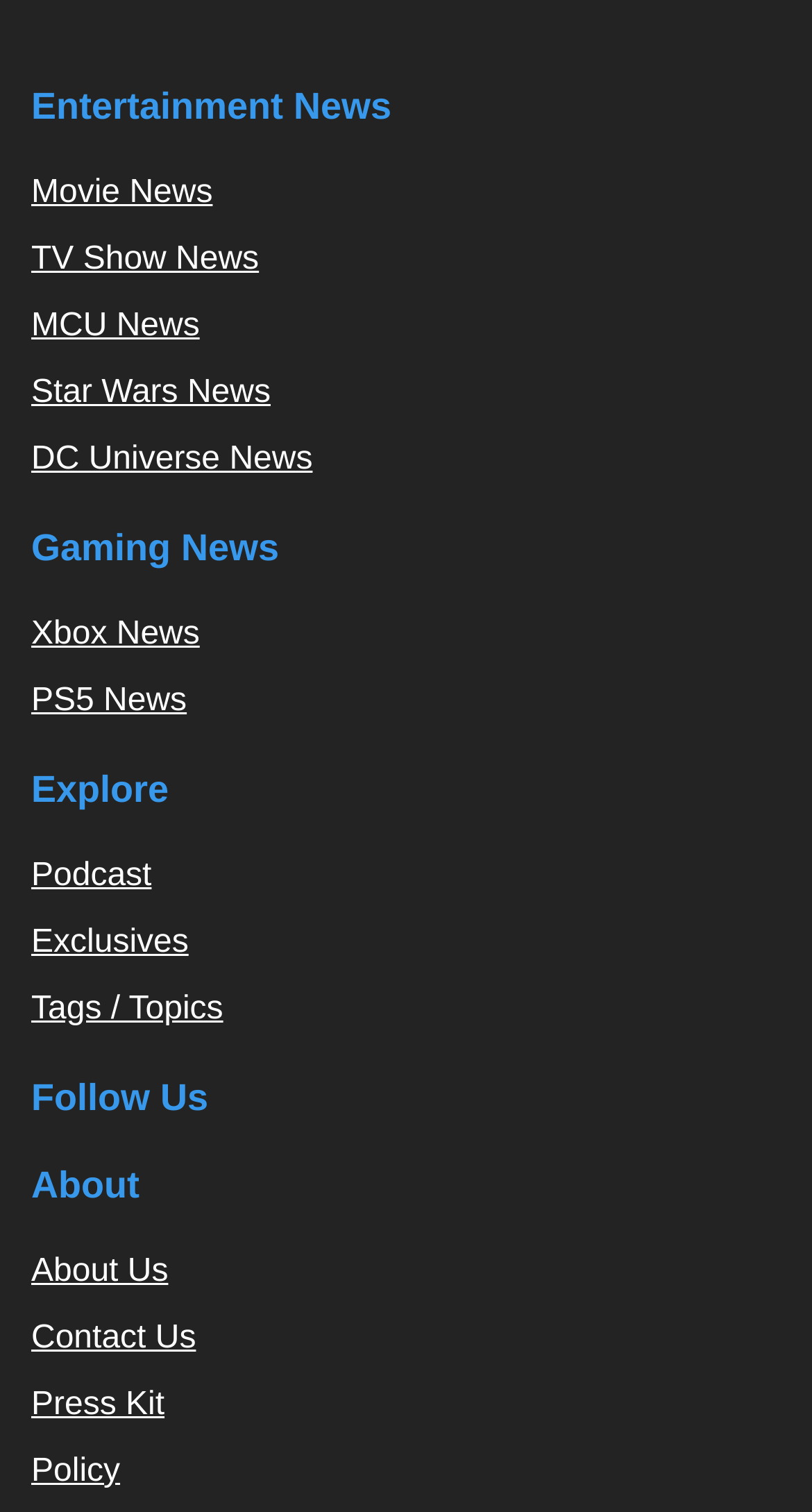Please identify the bounding box coordinates of where to click in order to follow the instruction: "View Movie News".

[0.038, 0.116, 0.262, 0.139]